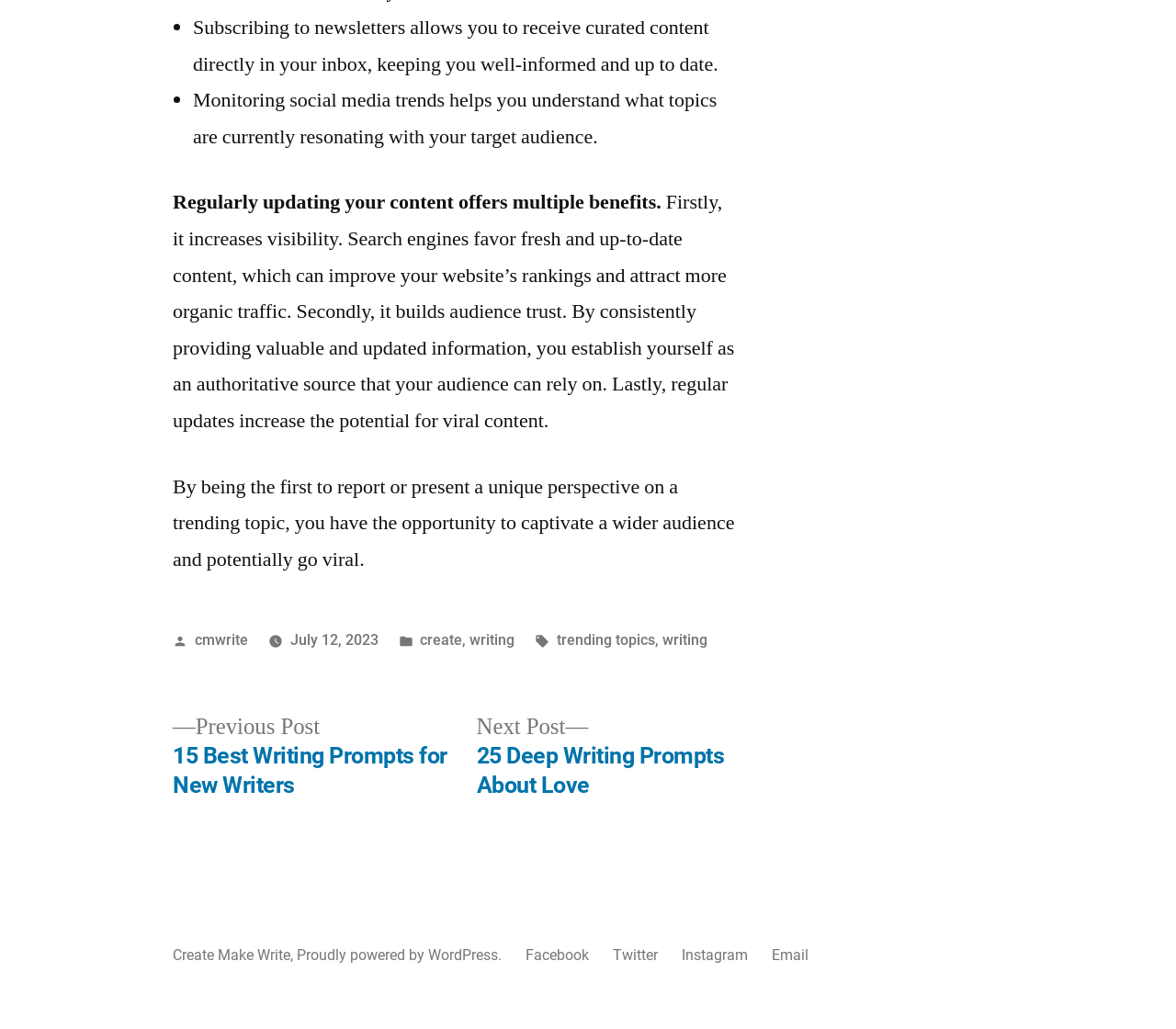Determine the bounding box coordinates for the area that needs to be clicked to fulfill this task: "Click on the 'Facebook' link". The coordinates must be given as four float numbers between 0 and 1, i.e., [left, top, right, bottom].

[0.447, 0.92, 0.501, 0.937]